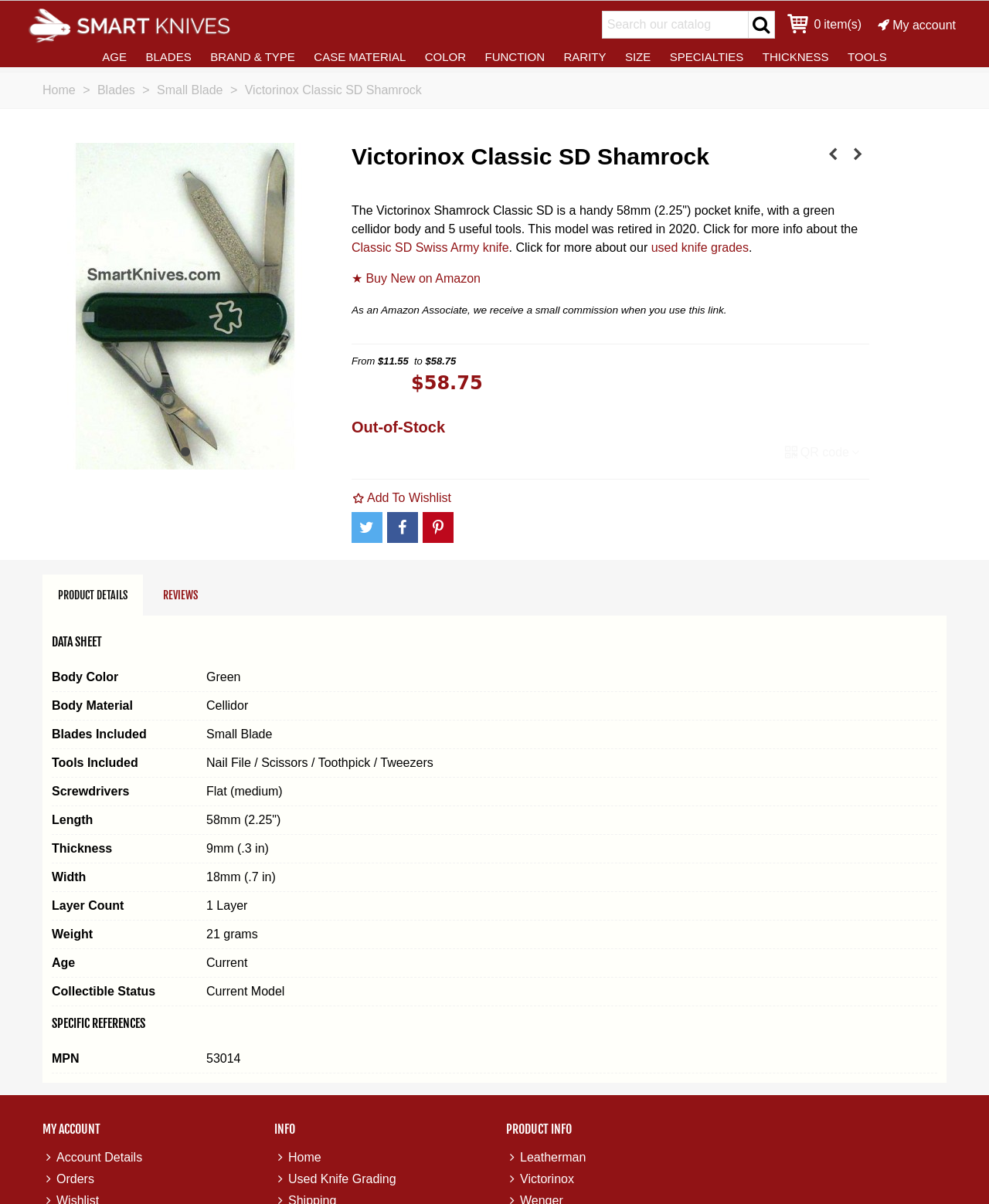Provide a brief response in the form of a single word or phrase:
What is the price range of the pocket knife?

$11.55 to $58.75